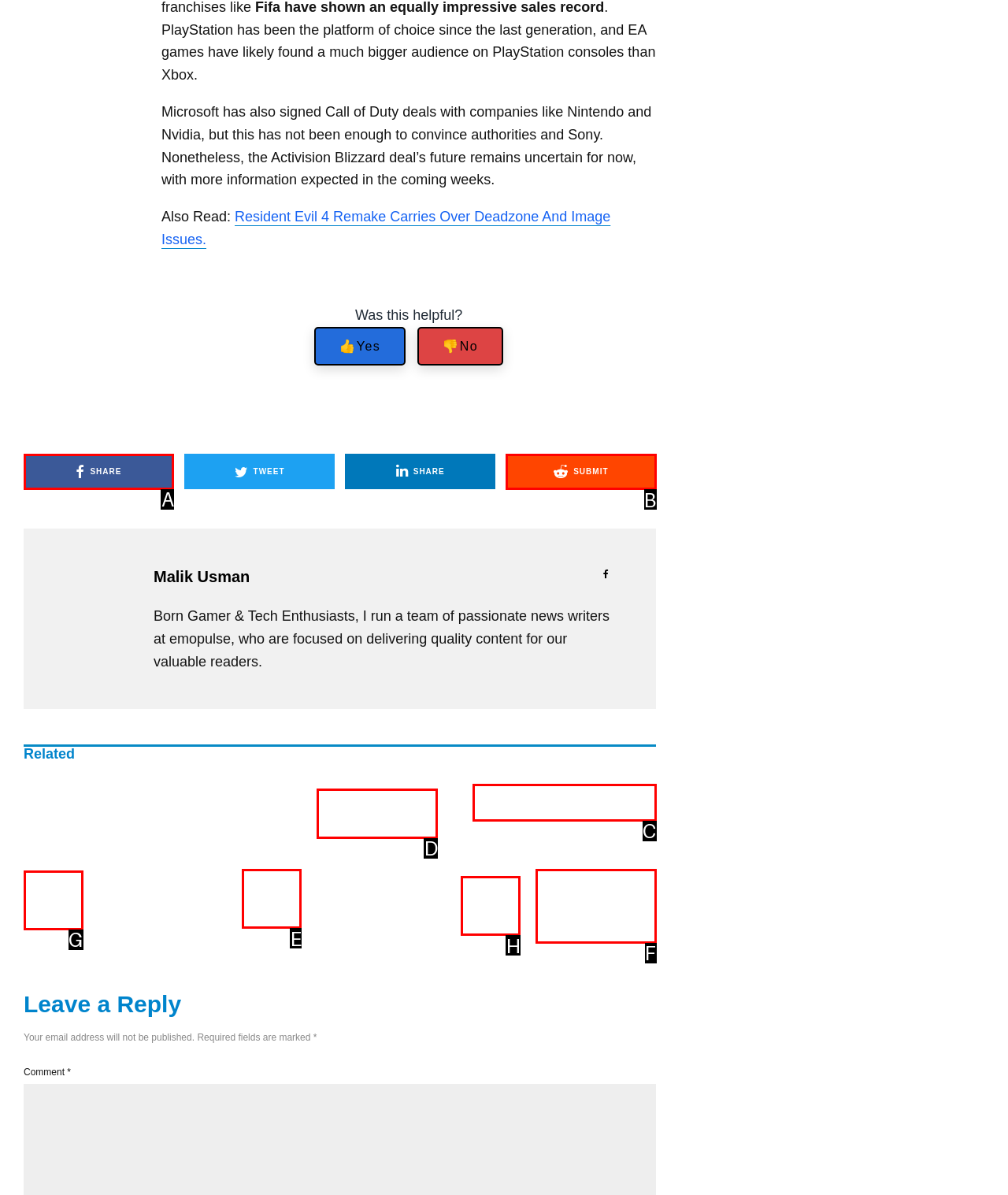Specify which UI element should be clicked to accomplish the task: Click the 'Submit' button to submit a comment. Answer with the letter of the correct choice.

B